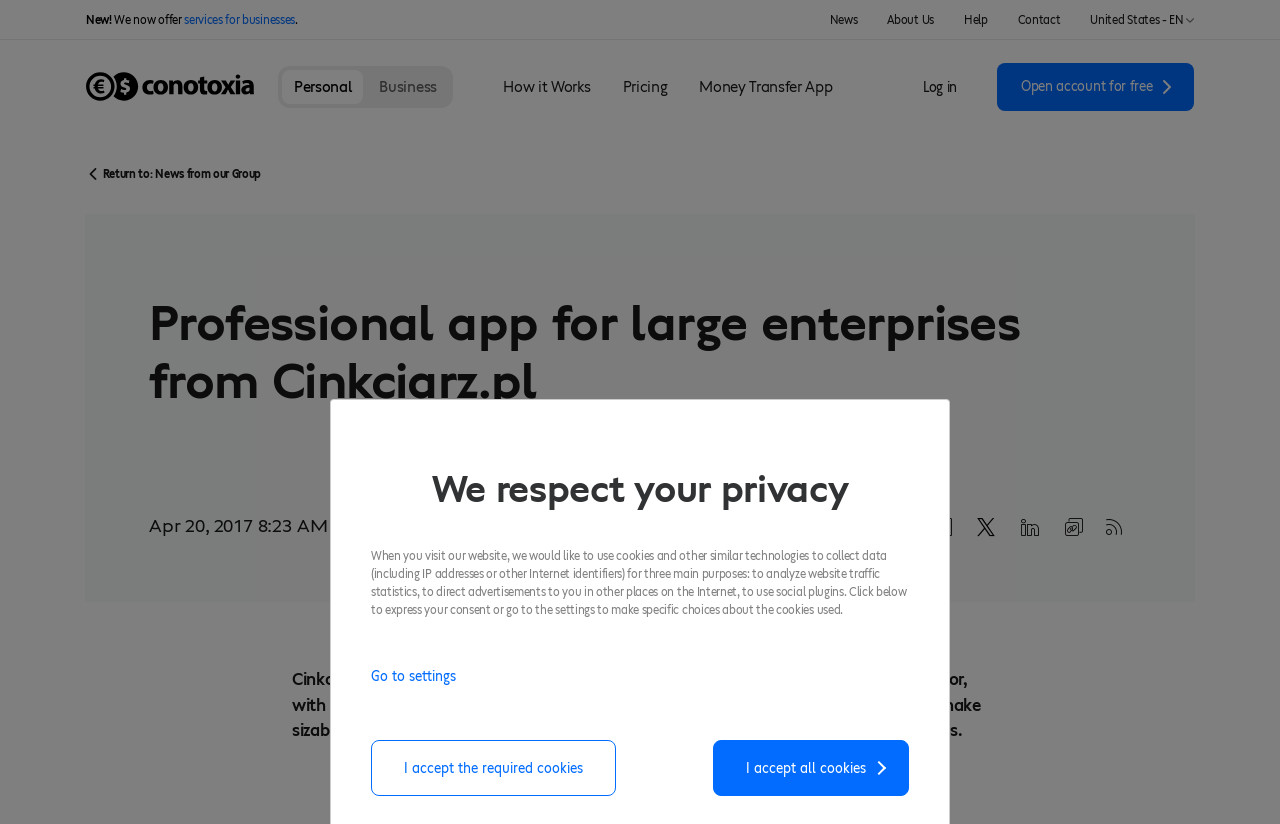What is the purpose of the CNTX Trading app?
Refer to the image and offer an in-depth and detailed answer to the question.

I found the answer by reading the static text 'Cinkciarz.pl has solidified its presence as a market leader in the currency exchange sector, with its new CNTX Trading app. As of now, an elite group of corporate customers can make sizable currency transactions in accordance with individually established exchange rates.' which explains the purpose of the CNTX Trading app.